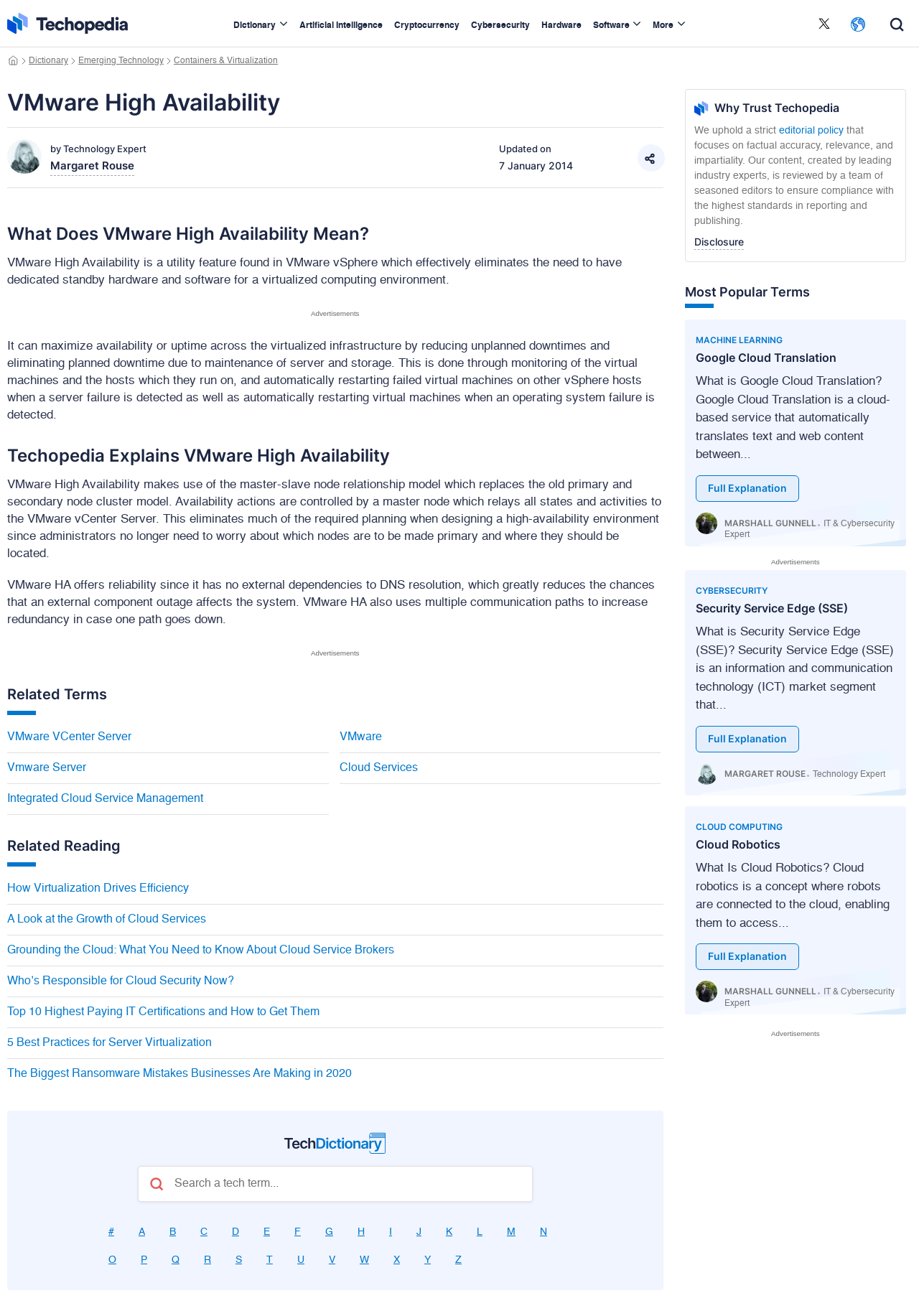Find the bounding box coordinates for the HTML element described as: "Cloud Robotics". The coordinates should consist of four float values between 0 and 1, i.e., [left, top, right, bottom].

[0.757, 0.636, 0.849, 0.647]